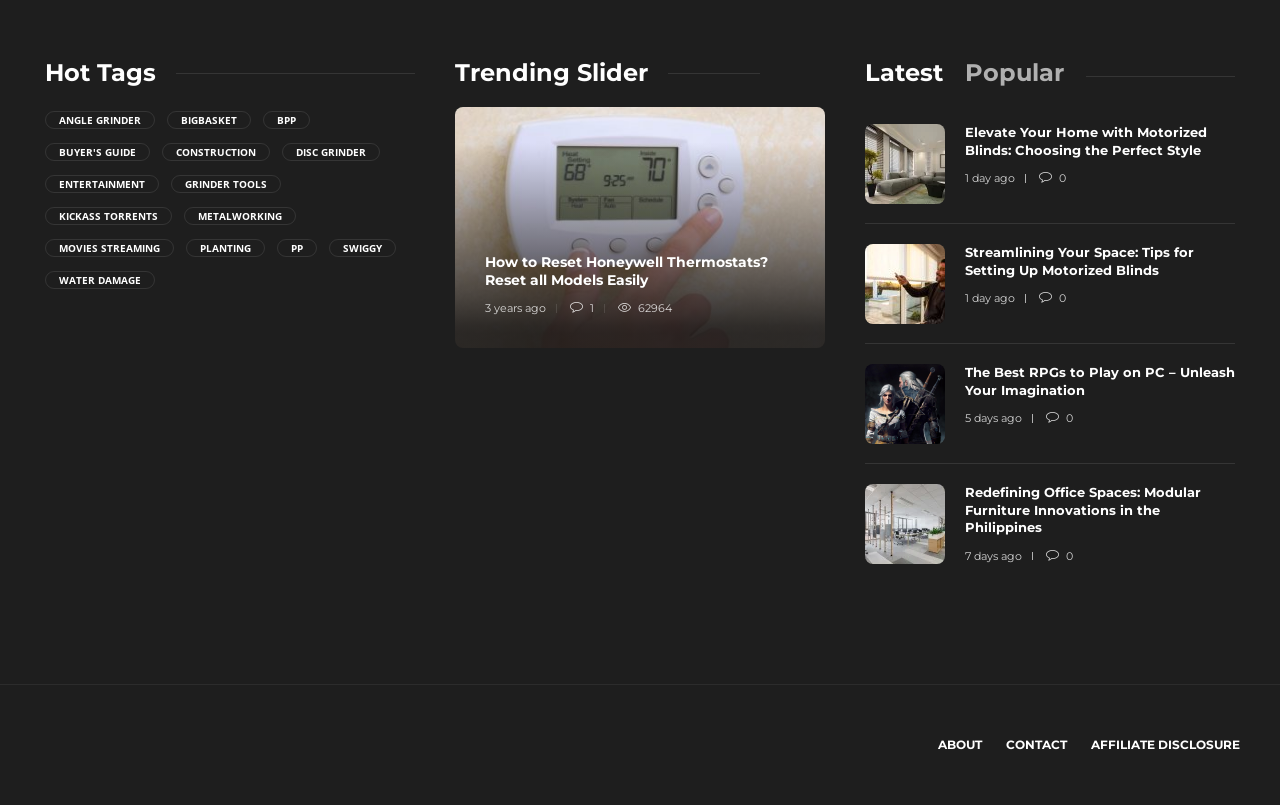Identify the bounding box coordinates of the clickable section necessary to follow the following instruction: "Click on the link to Elevate Your Home with Motorized Blinds". The coordinates should be presented as four float numbers from 0 to 1, i.e., [left, top, right, bottom].

[0.754, 0.154, 0.965, 0.198]